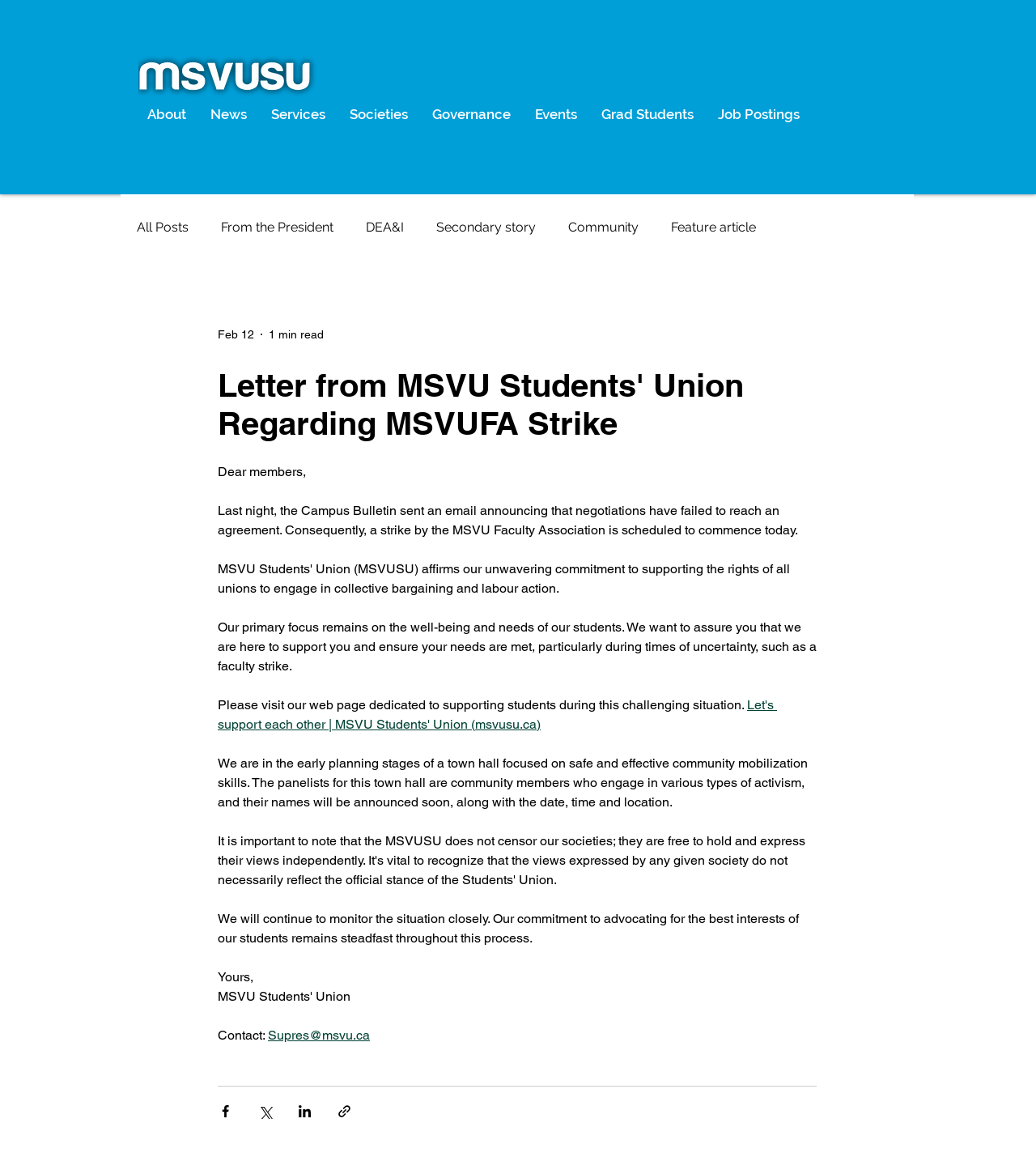What is the primary focus of the students' union during the strike?
Please provide a detailed and comprehensive answer to the question.

I found the answer by reading the article and identifying the primary focus of the students' union during the strike as the 'well-being and needs of students'.